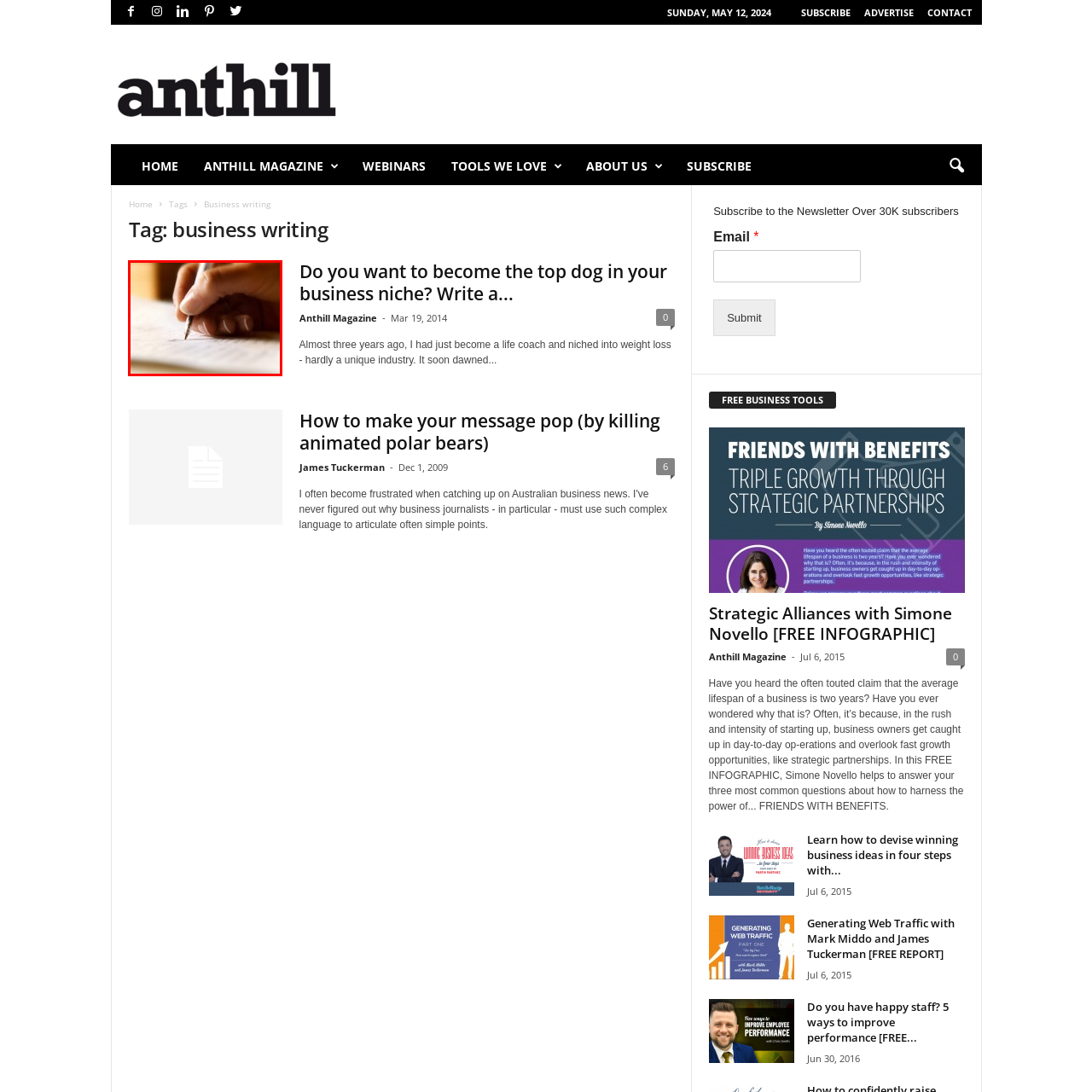Generate an in-depth caption for the image segment highlighted with a red box.

The image captures a close-up of a hand poised above a sheet of paper, holding a pen as if preparing to write. The warm, soft lighting enhances the intimacy of the scene, emphasizing the act of writing as a thoughtful and deliberate process. This visual suggests a moment of creativity and concentration, reflecting the theme of the accompanying article titled "Do you want to become the top dog in your business niche? Write a book!" which explores the transformative power of writing in establishing authority and success in the business world. The image serves as an inviting representation of the writing experience, resonating with anyone looking to make their mark through words.